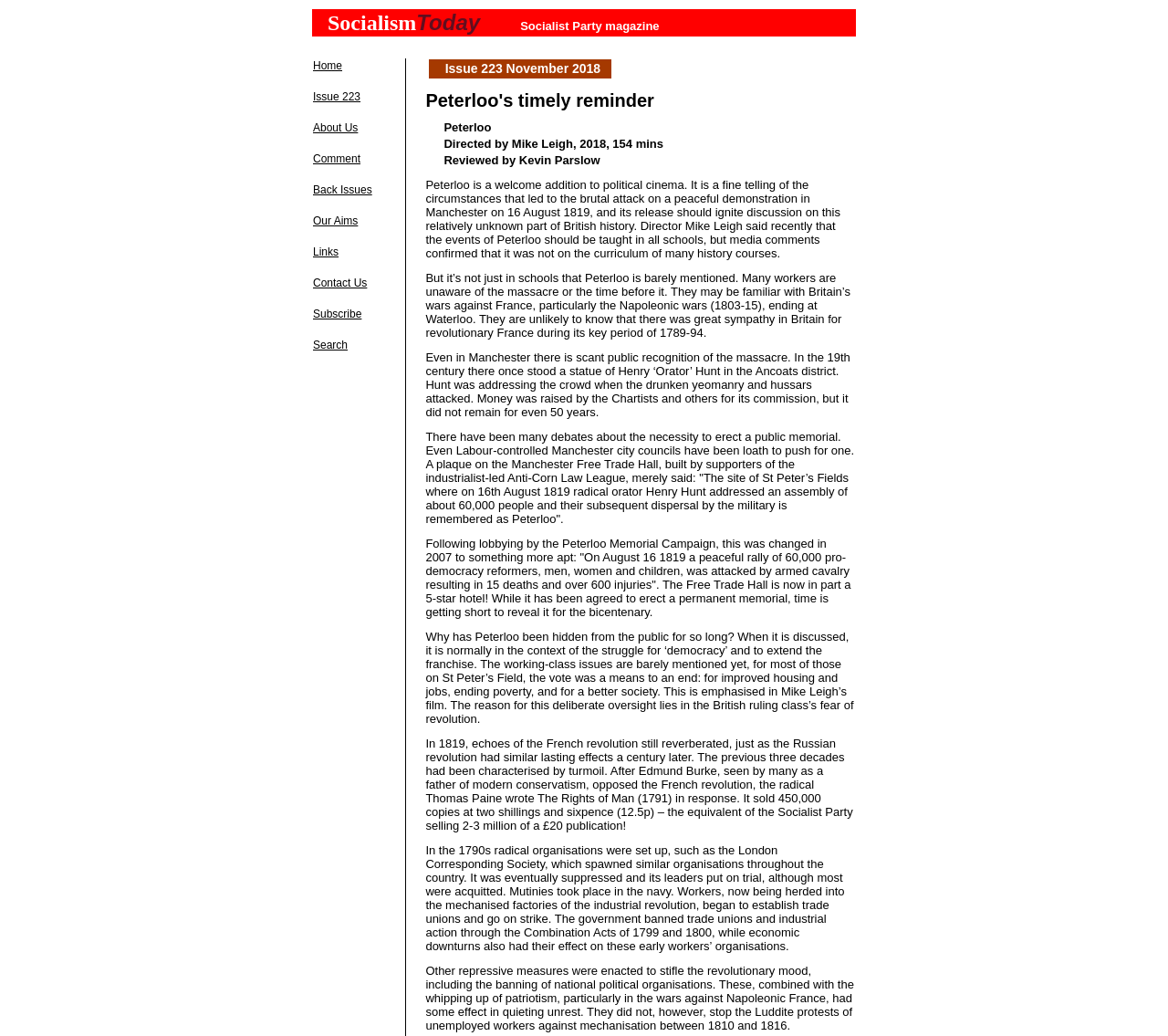Answer the question briefly using a single word or phrase: 
What is the name of the orator who addressed the crowd during the Peterloo Massacre?

Henry 'Orator' Hunt